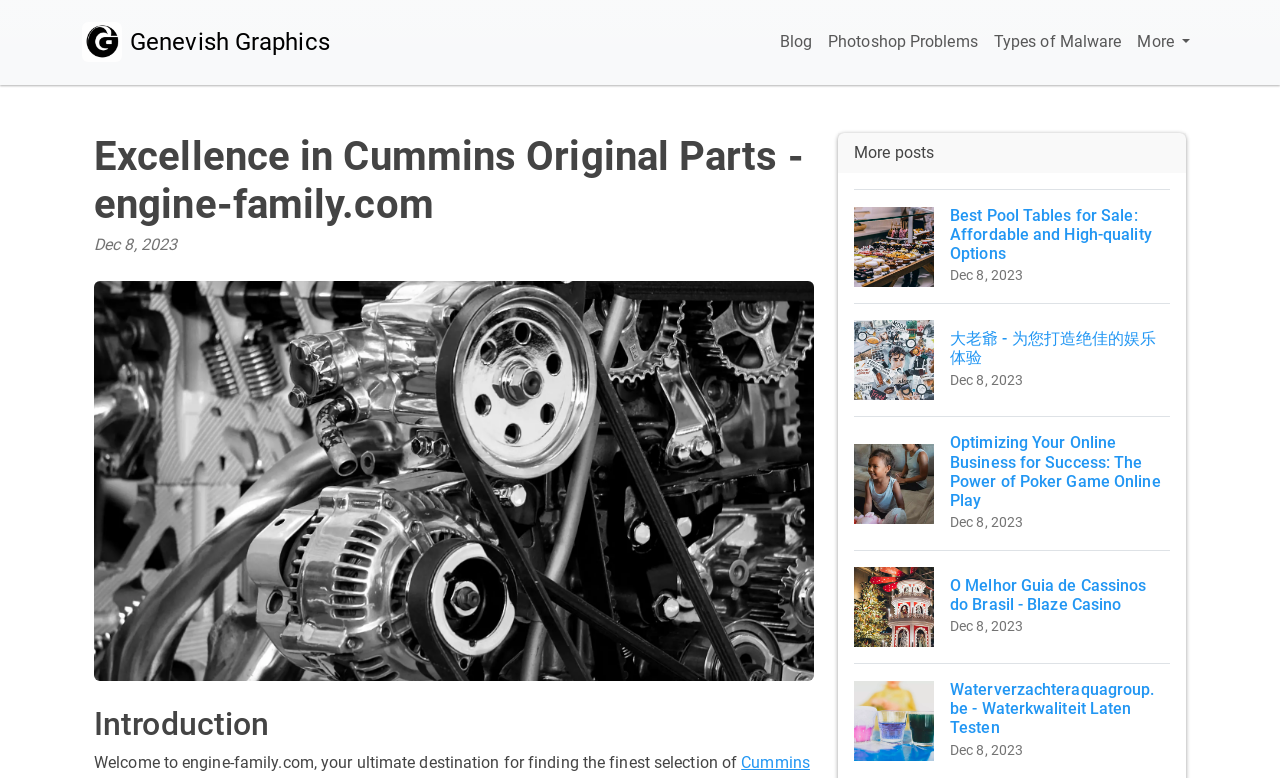Identify the bounding box for the UI element described as: "Types of Malware". The coordinates should be four float numbers between 0 and 1, i.e., [left, top, right, bottom].

[0.77, 0.021, 0.882, 0.088]